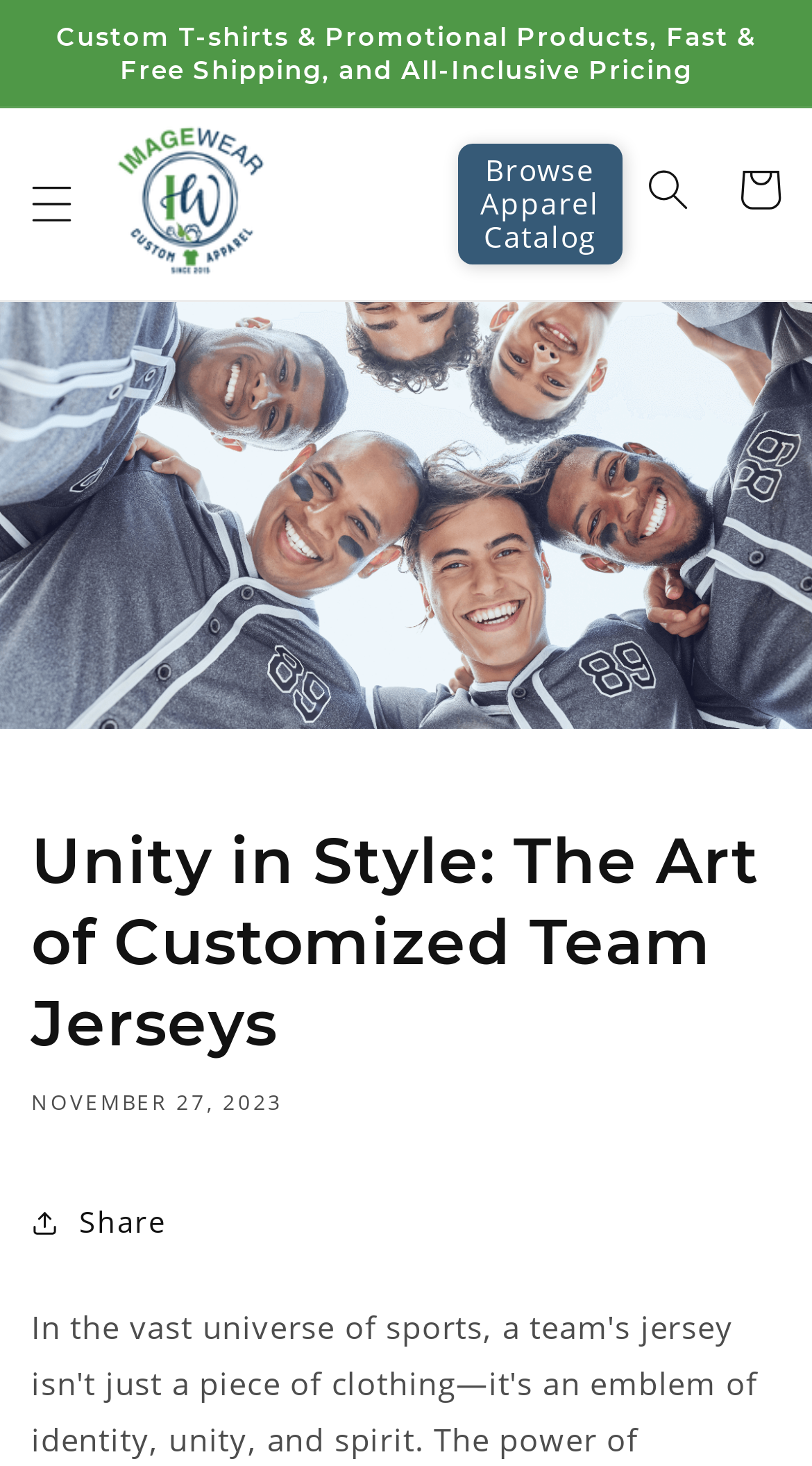Use the details in the image to answer the question thoroughly: 
How many navigation links are in the top menu?

The top menu contains three navigation links: 'Browse Apparel Catalog', 'Cart', and 'Menu' which expands to a menu drawer.